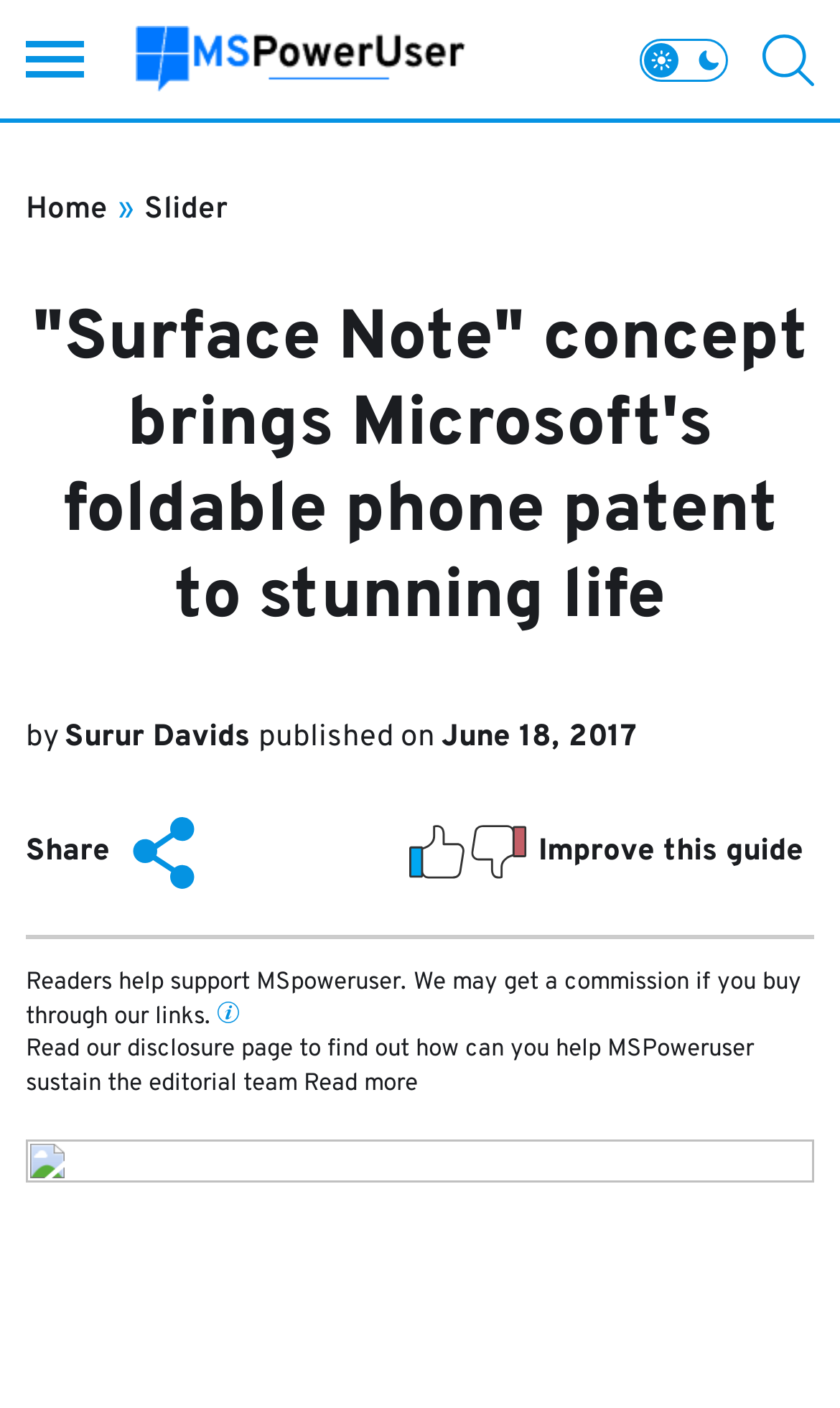Using floating point numbers between 0 and 1, provide the bounding box coordinates in the format (top-left x, top-left y, bottom-right x, bottom-right y). Locate the UI element described here: parent_node: TRENDING aria-label="MSPoweruser"

[0.162, 0.015, 0.553, 0.069]